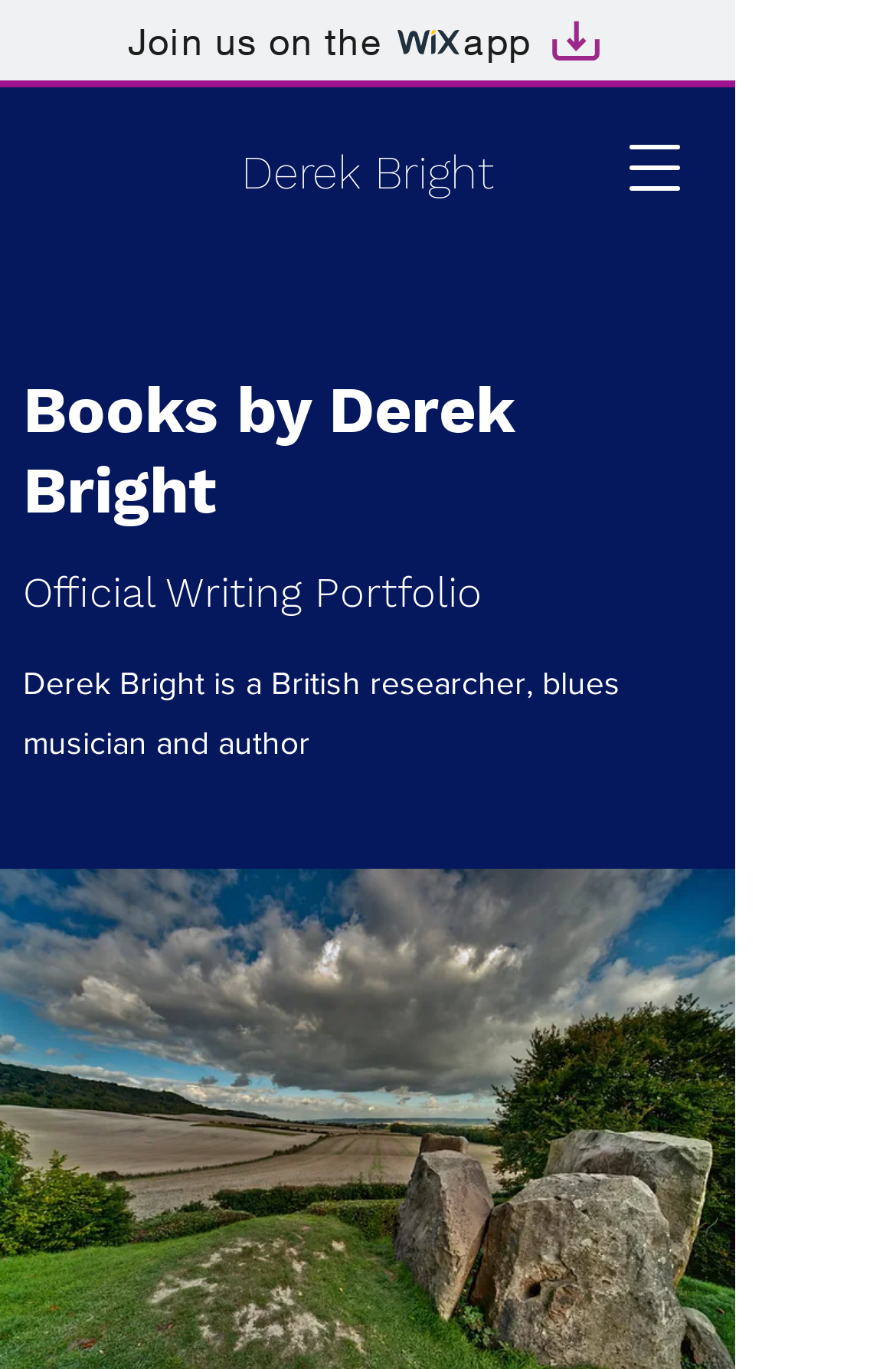Determine the bounding box coordinates for the UI element matching this description: "Derek Bright".

[0.269, 0.106, 0.551, 0.146]